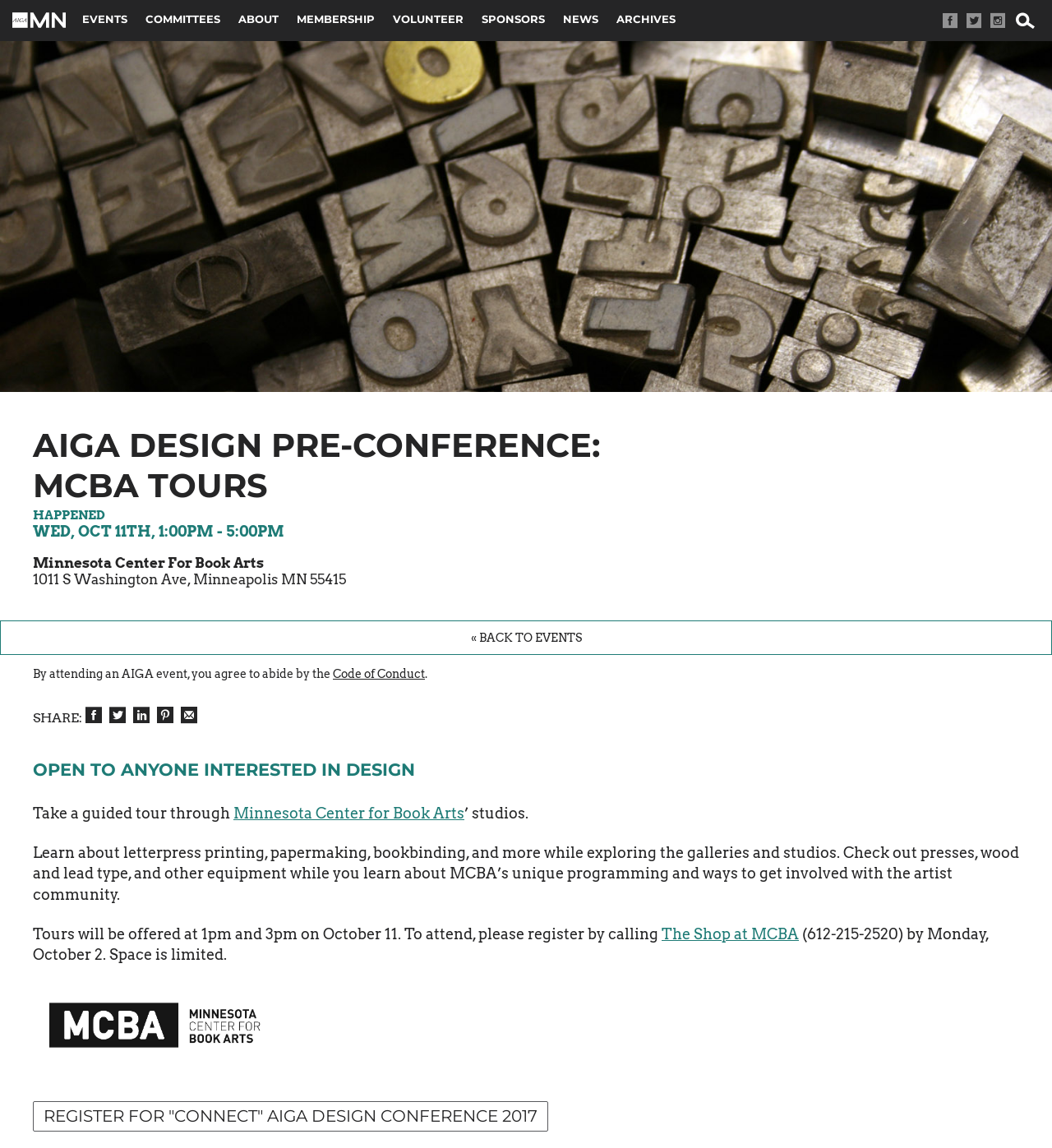Determine the bounding box coordinates of the clickable region to carry out the instruction: "Click on « BACK TO EVENTS".

[0.443, 0.55, 0.557, 0.561]